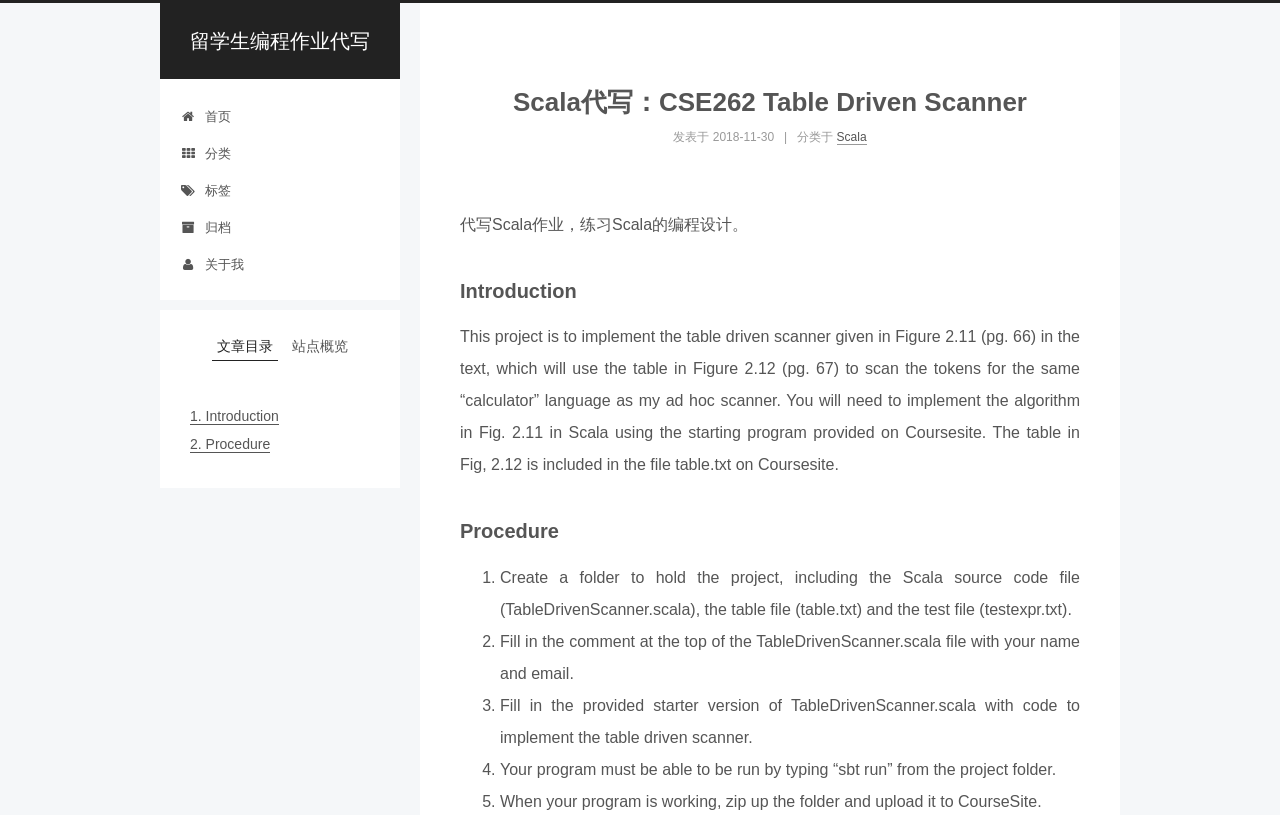How many steps are in the procedure?
Using the screenshot, give a one-word or short phrase answer.

4